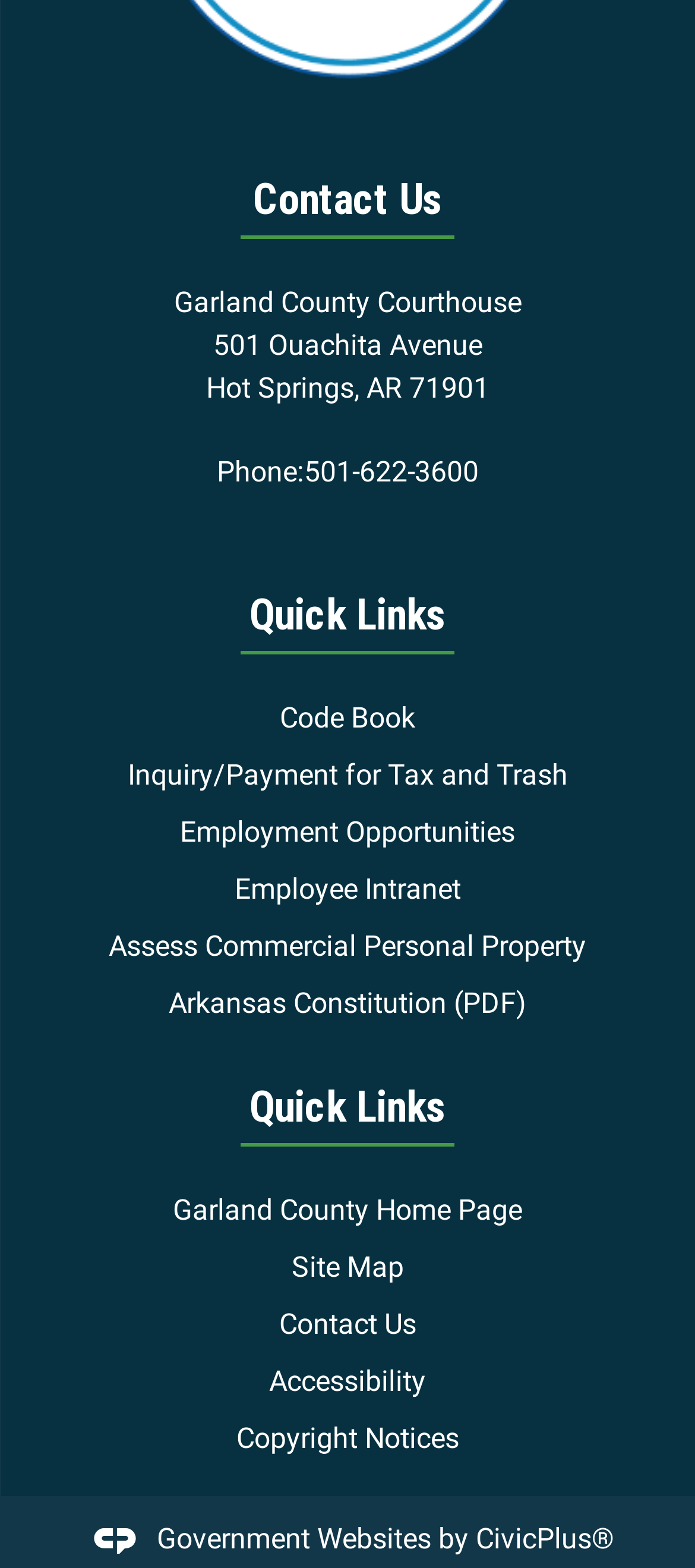Show me the bounding box coordinates of the clickable region to achieve the task as per the instruction: "go to Garland County Home Page".

[0.249, 0.761, 0.751, 0.782]